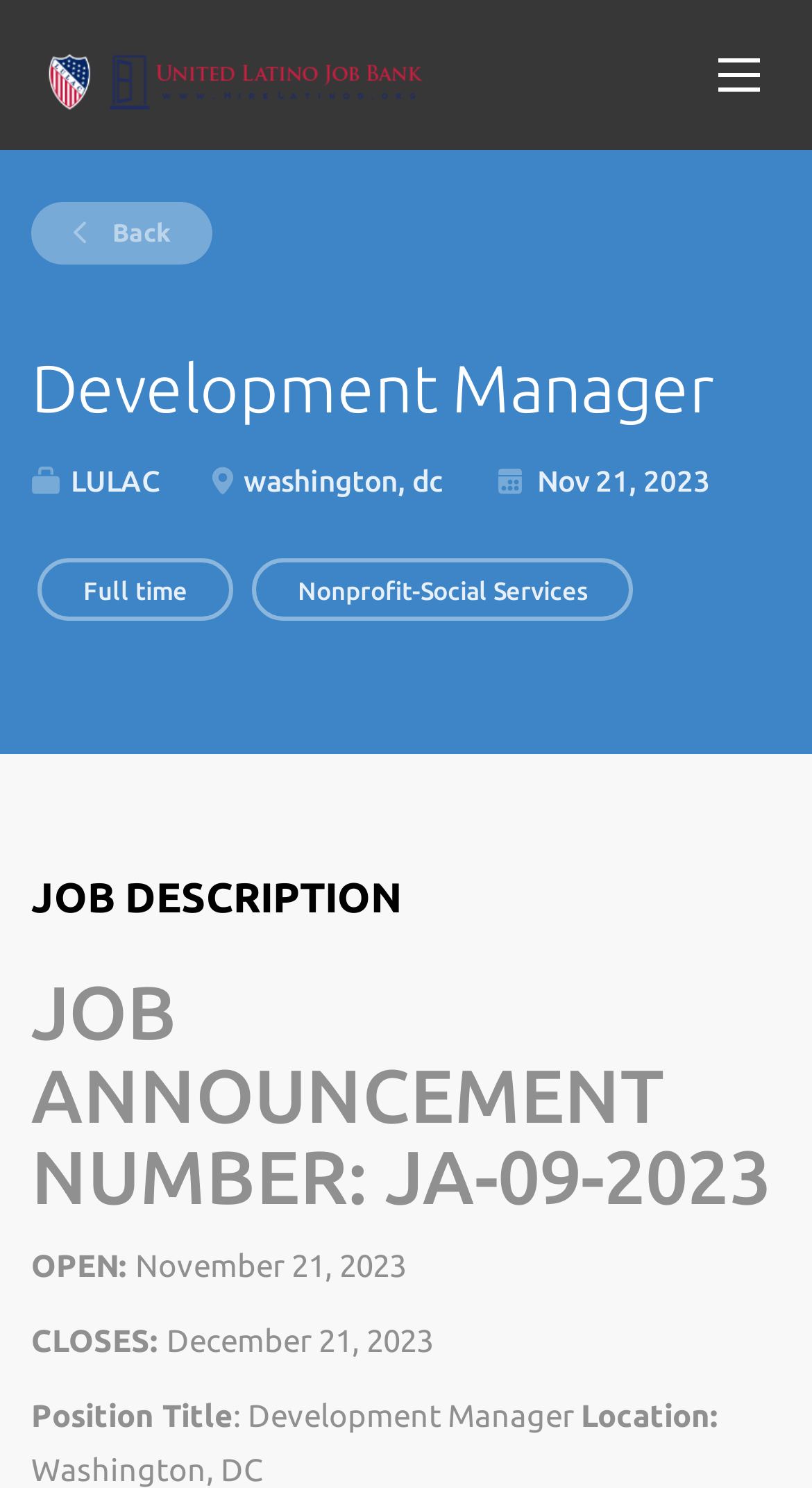Show the bounding box coordinates for the HTML element described as: "Back".

[0.038, 0.136, 0.262, 0.178]